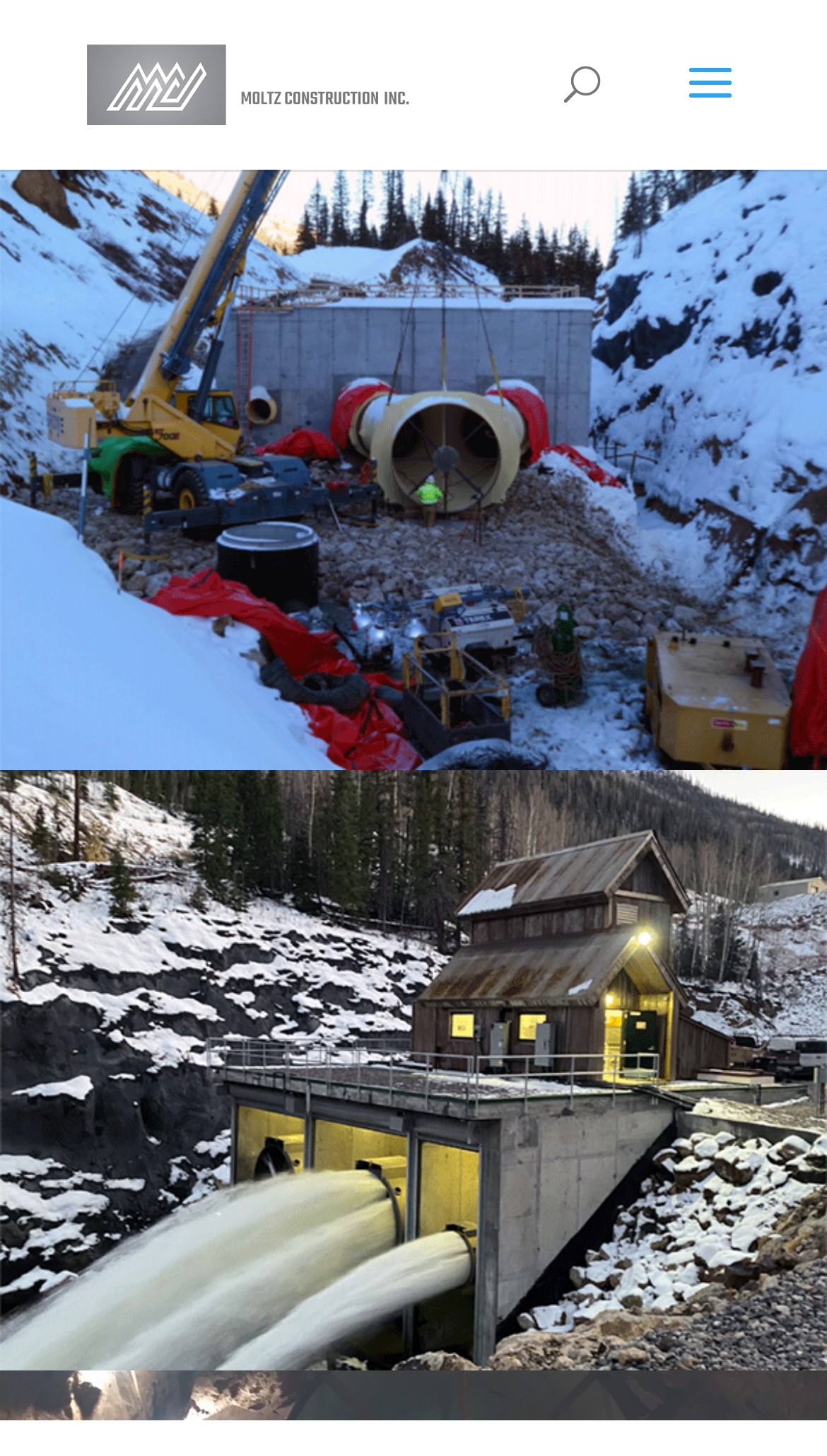Identify the bounding box of the HTML element described here: "alt="Moltz Construction"". Provide the coordinates as four float numbers between 0 and 1: [left, top, right, bottom].

[0.105, 0.044, 0.505, 0.073]